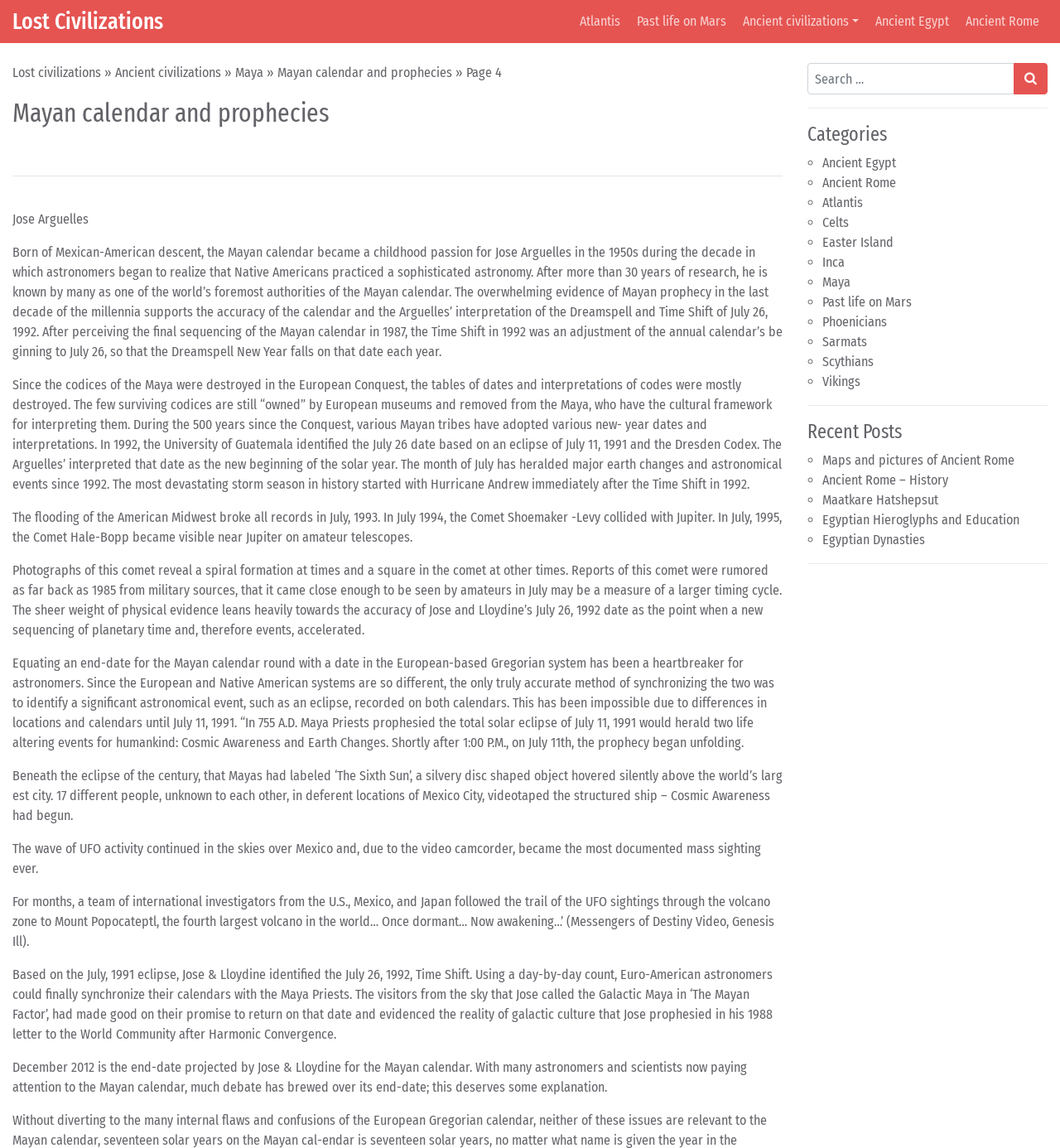Explain the webpage's design and content in an elaborate manner.

This webpage is about the Mayan calendar and prophecies. At the top, there is a navigation menu with links to various topics, including "Lost Civilizations", "Atlantis", "Past life on Mars", and "Ancient civilizations". Below the navigation menu, there is a header that reads "Mayan calendar and prophecies - Page 4 of 9". 

The main content of the page is divided into several sections. The first section is about Jose Arguelles, a renowned expert on the Mayan calendar. There is a brief biography of Arguelles, followed by a detailed description of his research and interpretations of the Mayan calendar. 

The next section discusses the accuracy of the Mayan calendar, citing evidence from astronomical events and prophecies. There are several paragraphs of text that explain the significance of the July 26, 1992, date and its connection to the Mayan calendar. 

The page also features a search bar at the top right corner, allowing users to search for specific topics. Below the search bar, there are categories listed, including "Ancient Egypt", "Ancient Rome", "Atlantis", and "Maya", among others. Each category has a list of links to related articles or posts. 

Finally, there is a section titled "Recent Posts" that lists several links to recent articles, including "Maps and pictures of Ancient Rome", "Ancient Rome – History", and "Egyptian Hieroglyphs and Education".